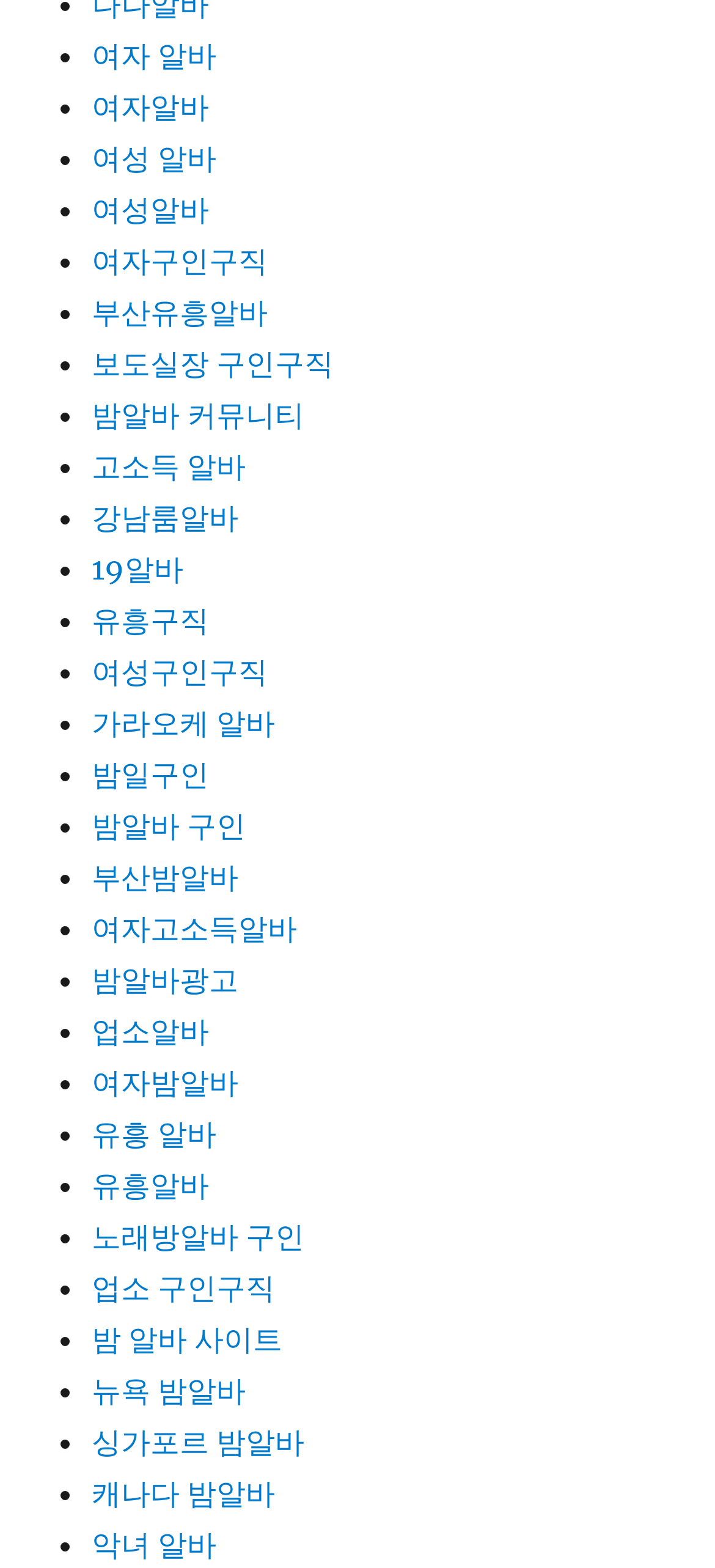Identify the bounding box of the UI element described as follows: "밤알바 커뮤니티". Provide the coordinates as four float numbers in the range of 0 to 1 [left, top, right, bottom].

[0.128, 0.253, 0.426, 0.276]